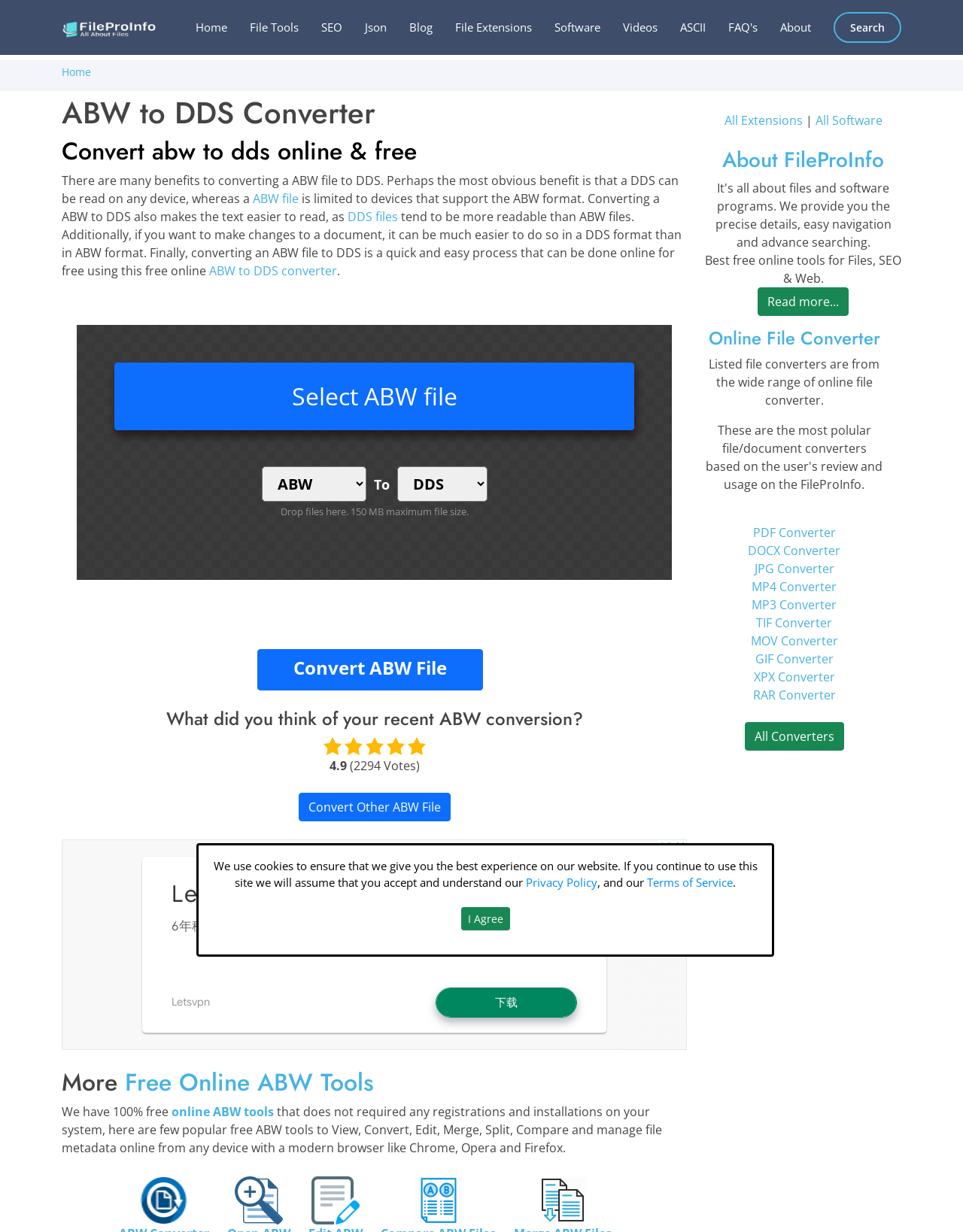Please identify the bounding box coordinates of the element's region that needs to be clicked to fulfill the following instruction: "View online ABW tools". The bounding box coordinates should consist of four float numbers between 0 and 1, i.e., [left, top, right, bottom].

[0.13, 0.864, 0.388, 0.892]